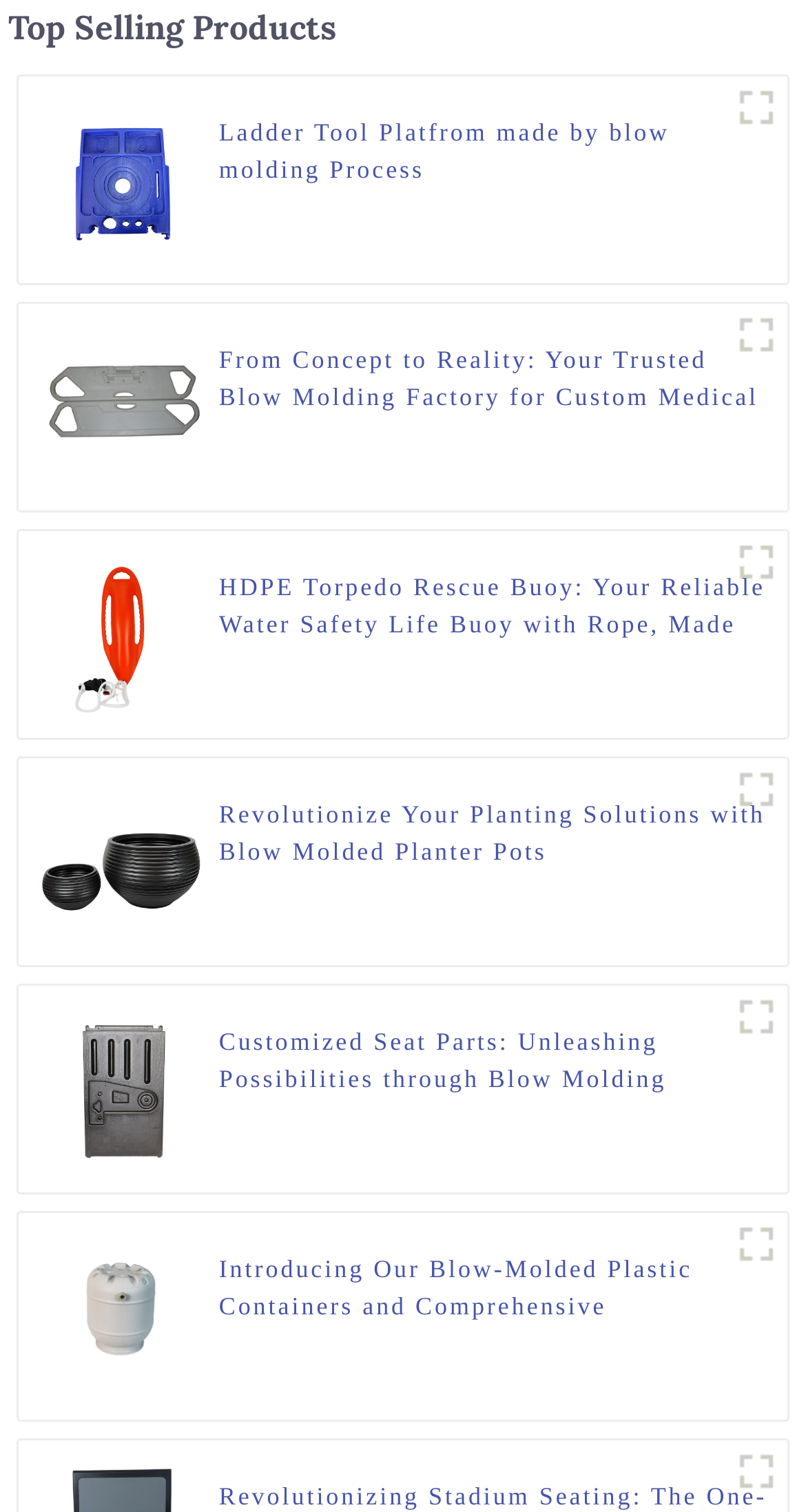What is the name of the first product?
Using the visual information from the image, give a one-word or short-phrase answer.

Ladder tool Platform (6)